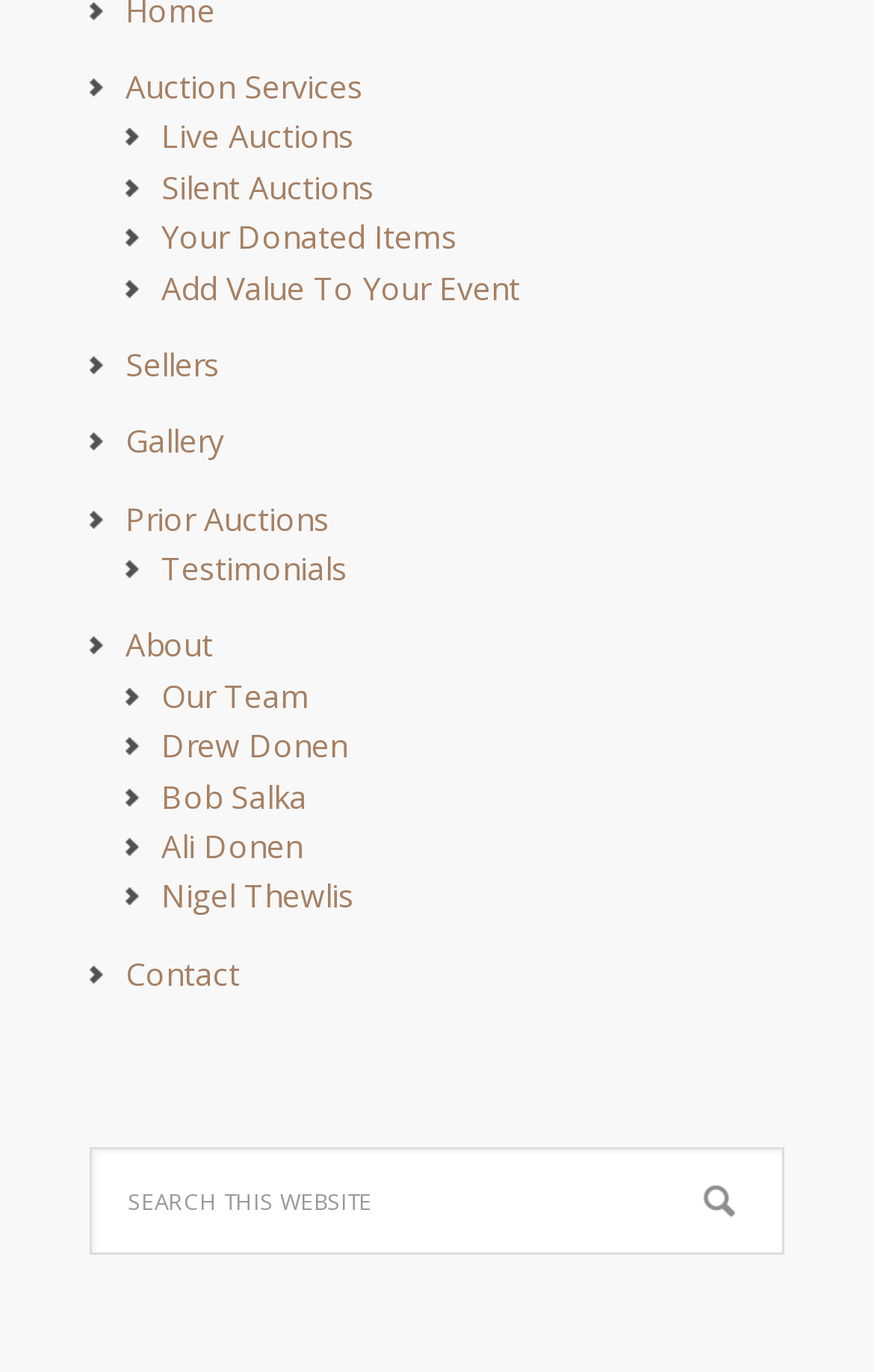Could you find the bounding box coordinates of the clickable area to complete this instruction: "Read Testimonials"?

[0.185, 0.399, 0.397, 0.43]